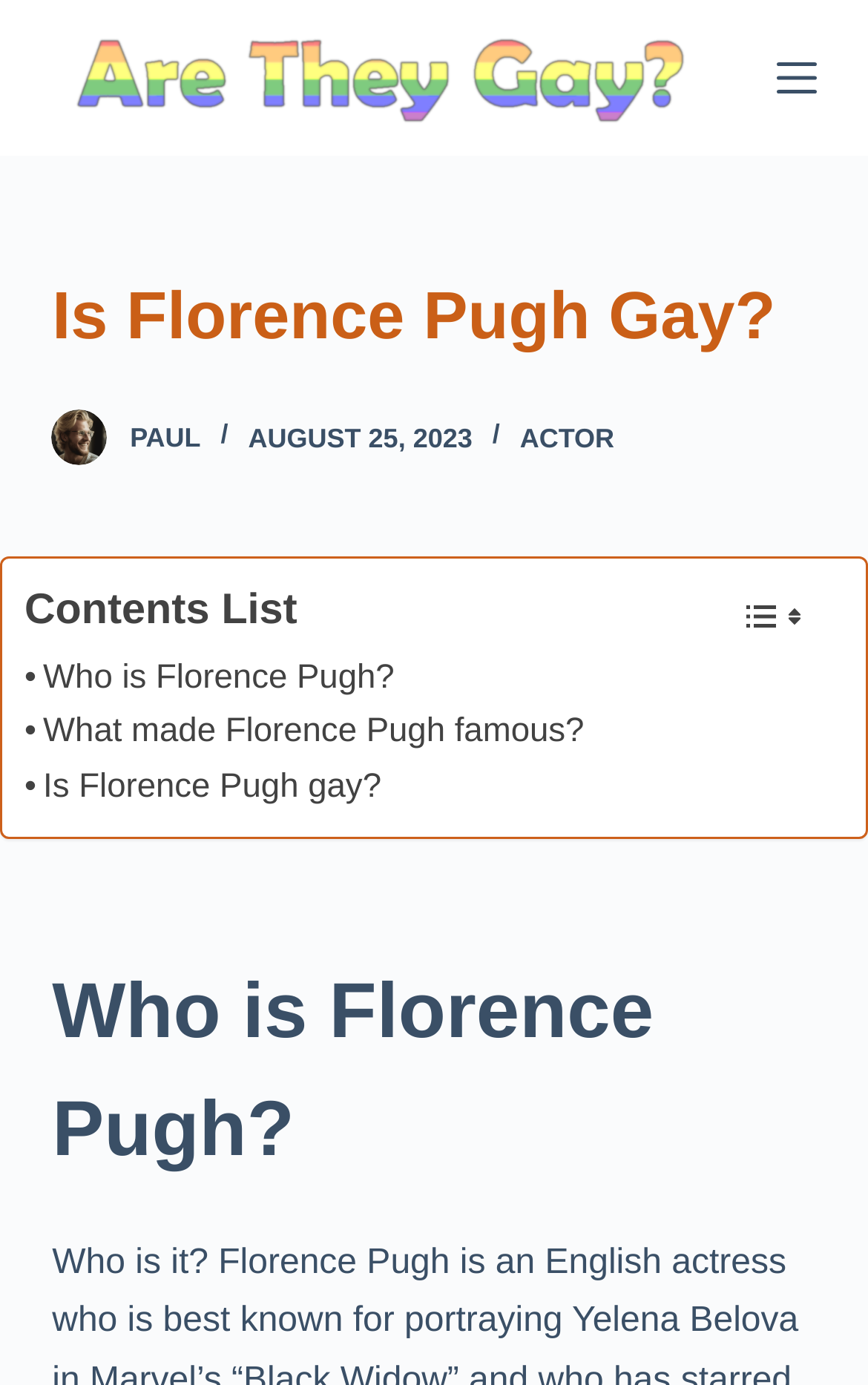Articulate a detailed summary of the webpage's content and design.

The webpage is about Florence Pugh, an English actress. At the top left, there is a link to skip to the content. Next to it, there is a logo of "arethey-gay" with a link to the website. On the top right, there is a button to open an off-canvas menu.

Below the top section, there is a header with a heading that reads "Is Florence Pugh Gay?" followed by three links: "Paul", "PAUL", and "ACTOR". The "Paul" links have accompanying images. There is also a timestamp that reads "AUGUST 25, 2023".

Under the header, there is a table of contents with a heading that reads "Contents List" and a link to toggle the table of contents. The table of contents has three links: "Who is Florence Pugh?", "What made Florence Pugh famous?", and "Is Florence Pugh gay?".

Finally, there is a main heading that reads "Who is Florence Pugh?" which is likely the start of the article about Florence Pugh.